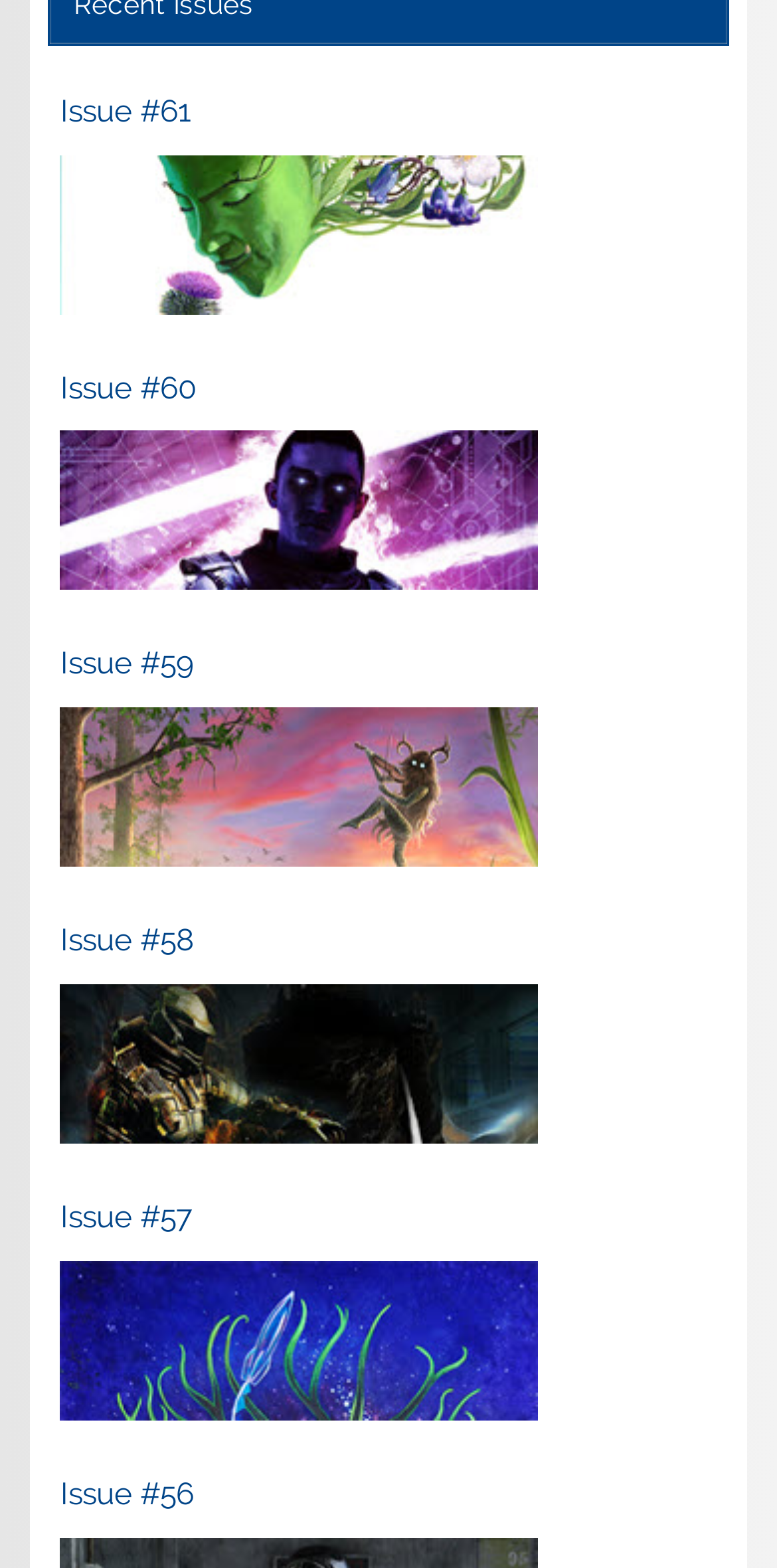Specify the bounding box coordinates for the region that must be clicked to perform the given instruction: "view issue 59".

[0.078, 0.41, 0.922, 0.439]